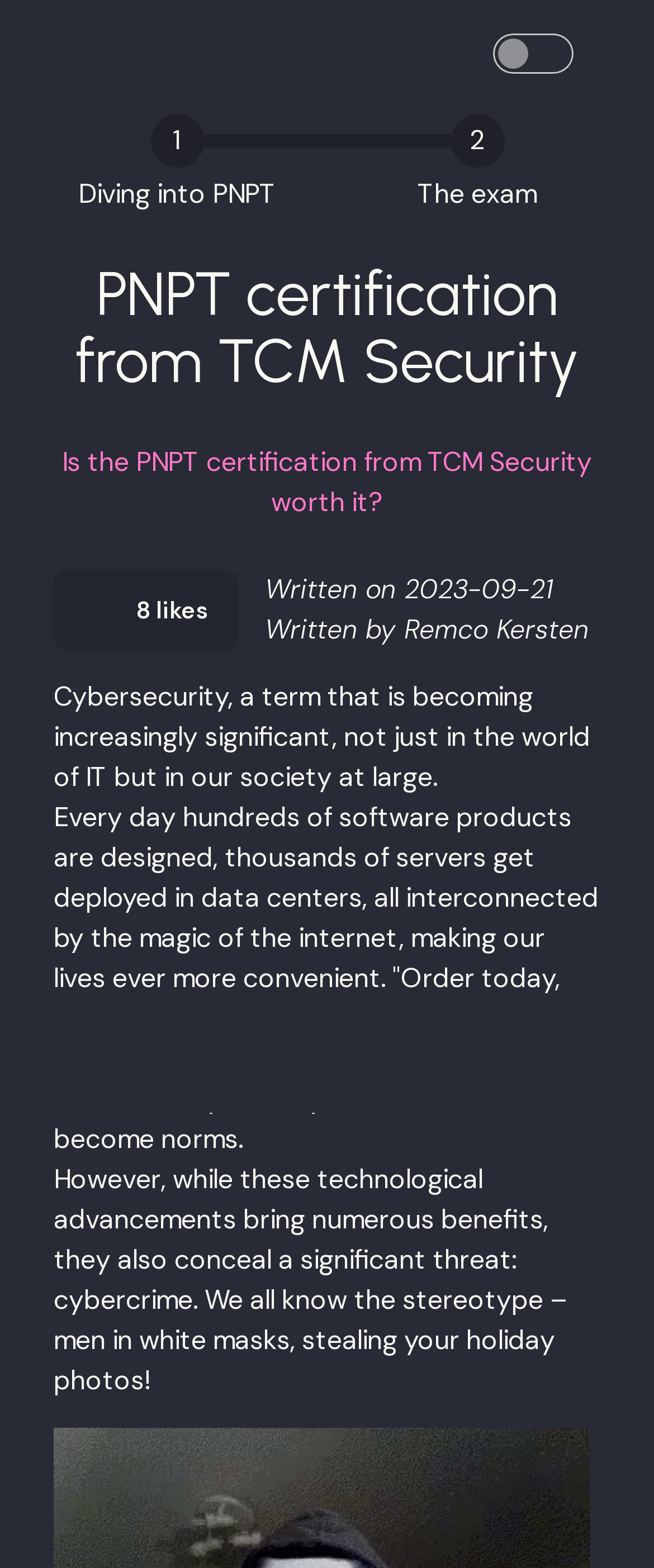Present a detailed account of what is displayed on the webpage.

The webpage is about the PNPT certification from TCM Security, focusing on cybersecurity and ethical hacking. At the top, there is a checkbox and three links with corresponding buttons. Below these links, a dialog box is present, which contains a heading "Hello!" and a static text "Just send me a message :)" followed by three textboxes and two buttons, "Close" and "Send".

On the main content area, there are two headings, "Diving into PNPT" and "The exam", positioned side by side. Below these headings, a main heading "PNPT certification from TCM Security" is displayed. Underneath, there is a static text "Is the PNPT certification from TCM Security worth it?" followed by a button "8 likes" and two static texts showing the date and author of the content.

The main content of the webpage consists of three paragraphs of text, discussing the significance of cybersecurity in today's society, the benefits of technological advancements, and the threat of cybercrime. The text is positioned in the middle of the page, spanning from the top to the bottom.